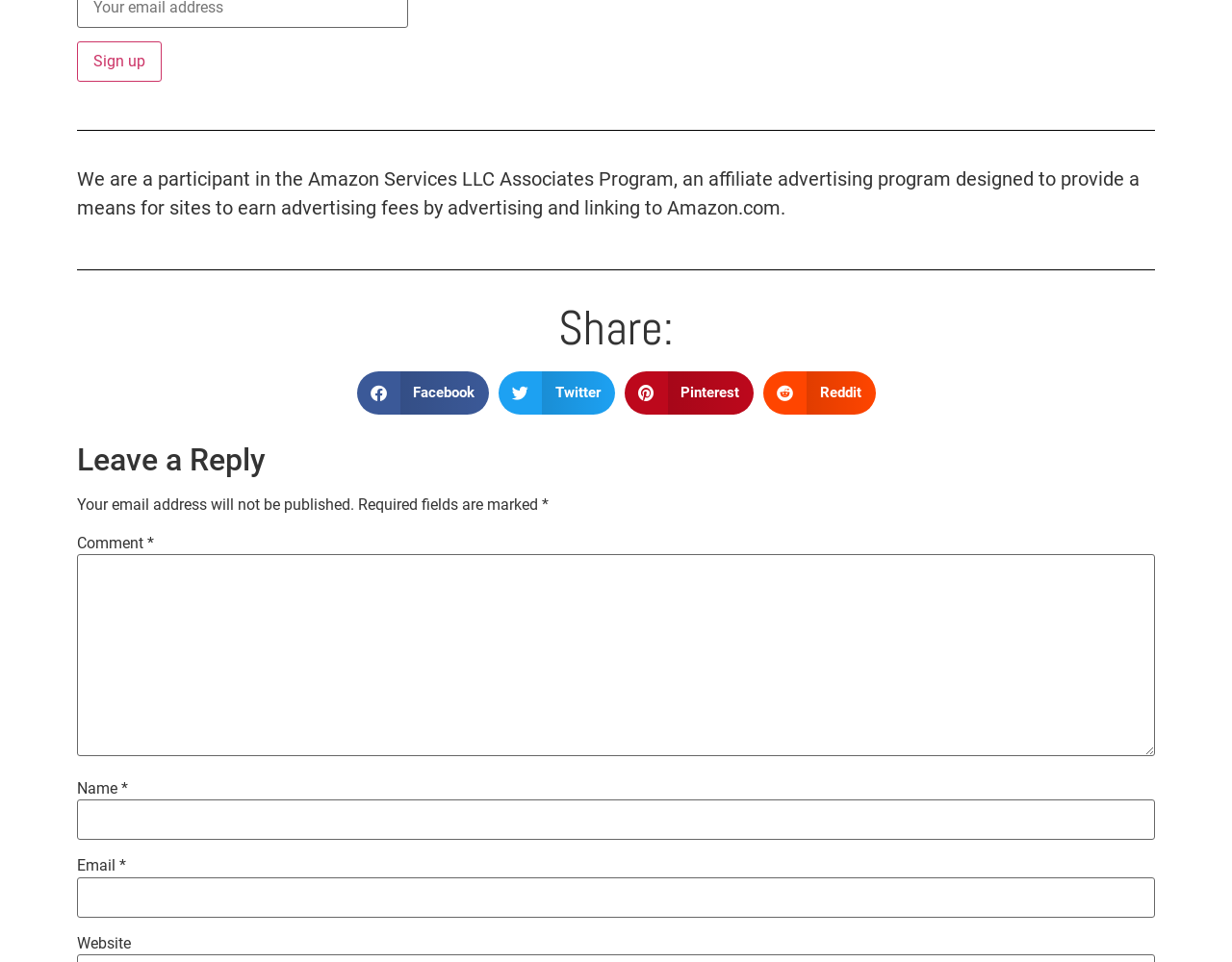How many social media platforms are listed?
Based on the screenshot, answer the question with a single word or phrase.

4